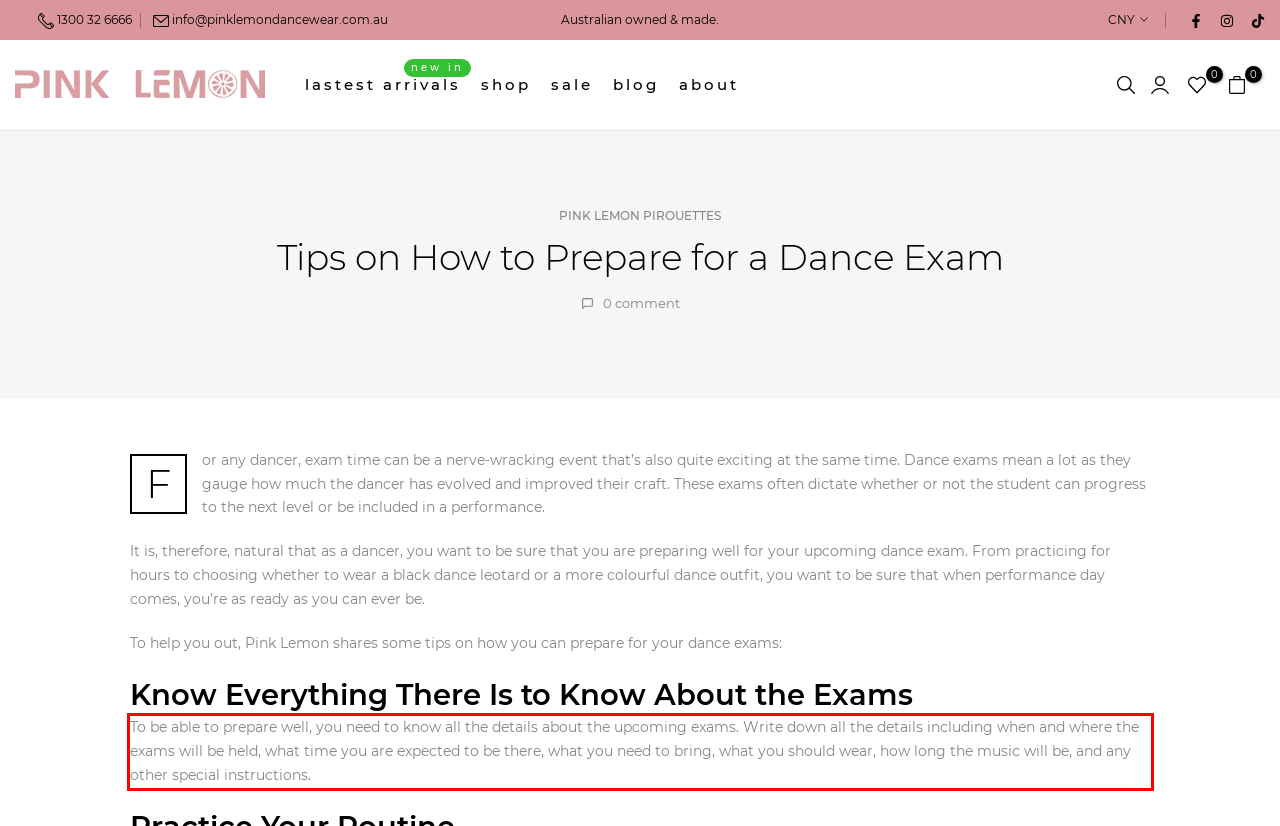You have a screenshot of a webpage with a UI element highlighted by a red bounding box. Use OCR to obtain the text within this highlighted area.

To be able to prepare well, you need to know all the details about the upcoming exams. Write down all the details including when and where the exams will be held, what time you are expected to be there, what you need to bring, what you should wear, how long the music will be, and any other special instructions.